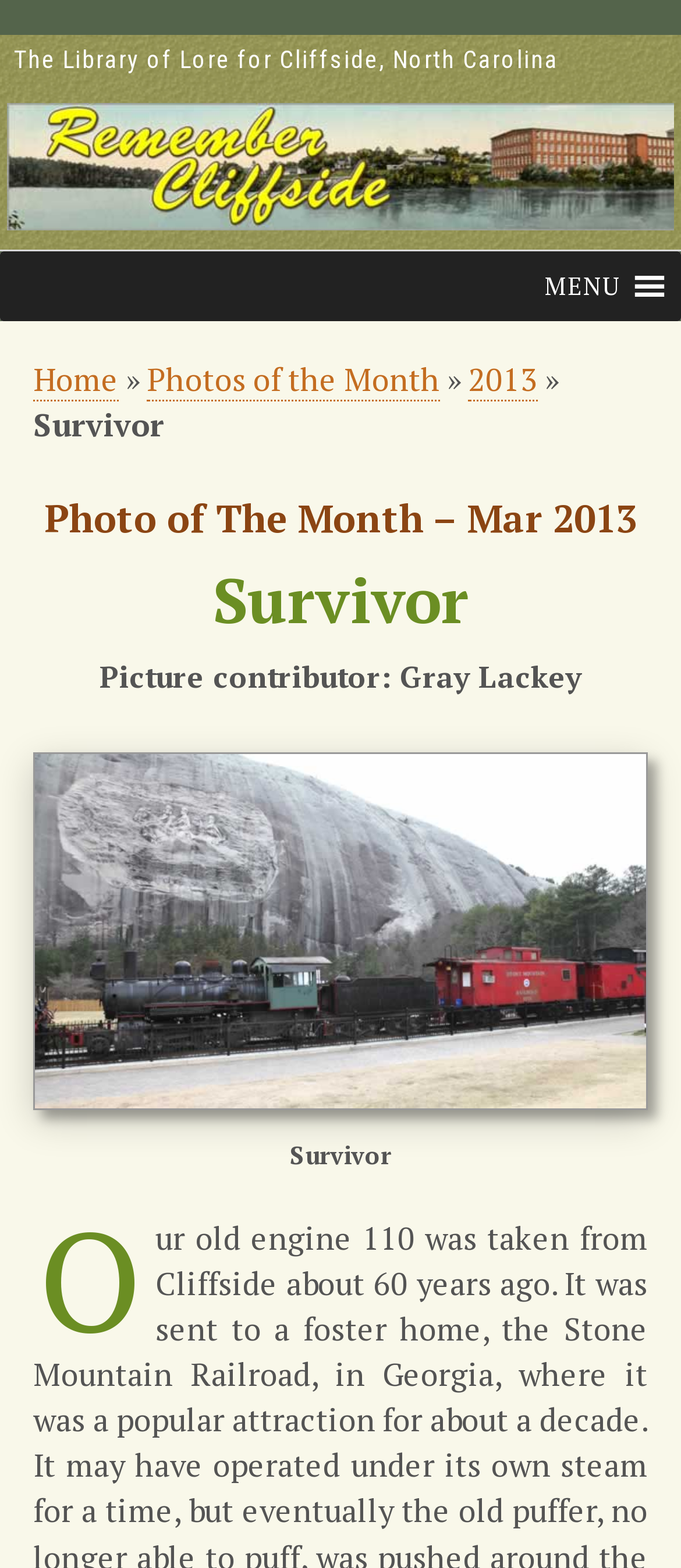Given the following UI element description: "MENUMENU", find the bounding box coordinates in the webpage screenshot.

[0.8, 0.16, 0.985, 0.205]